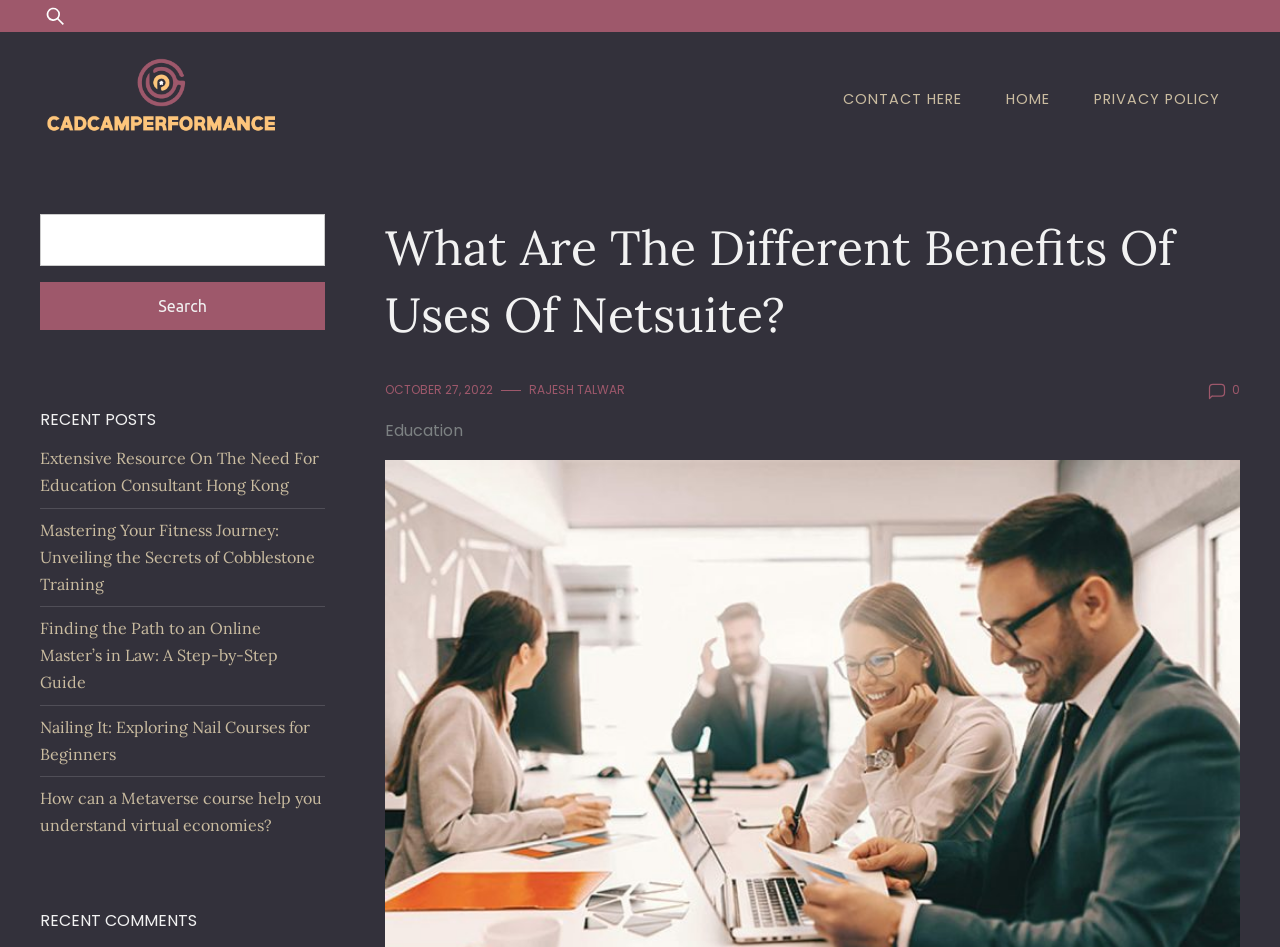Find the bounding box coordinates of the clickable region needed to perform the following instruction: "Read recent posts". The coordinates should be provided as four float numbers between 0 and 1, i.e., [left, top, right, bottom].

[0.031, 0.433, 0.254, 0.453]